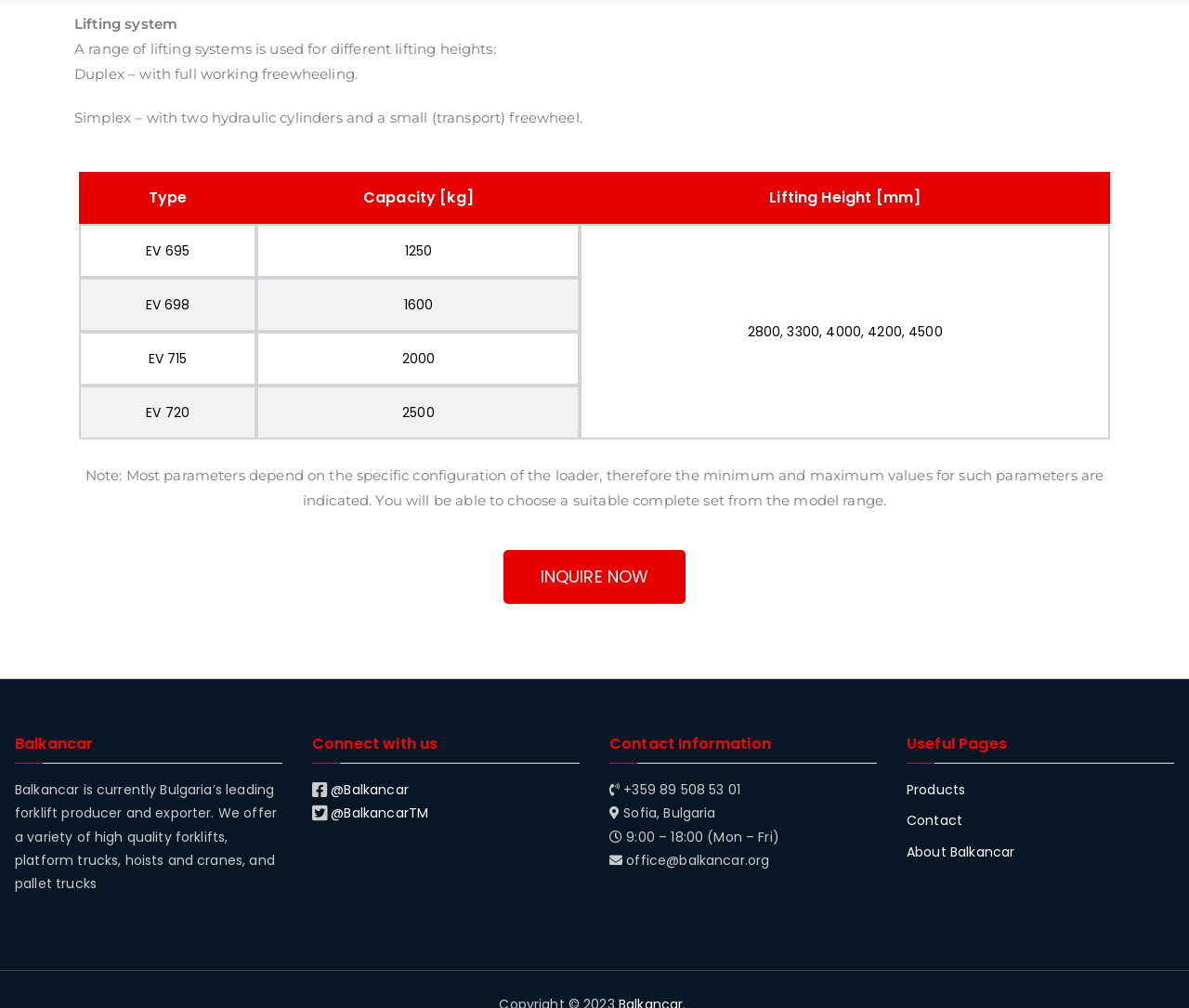Provide the bounding box coordinates in the format (top-left x, top-left y, bottom-right x, bottom-right y). All values are floating point numbers between 0 and 1. Determine the bounding box coordinate of the UI element described as: @BalkancarTM

[0.278, 0.798, 0.36, 0.816]